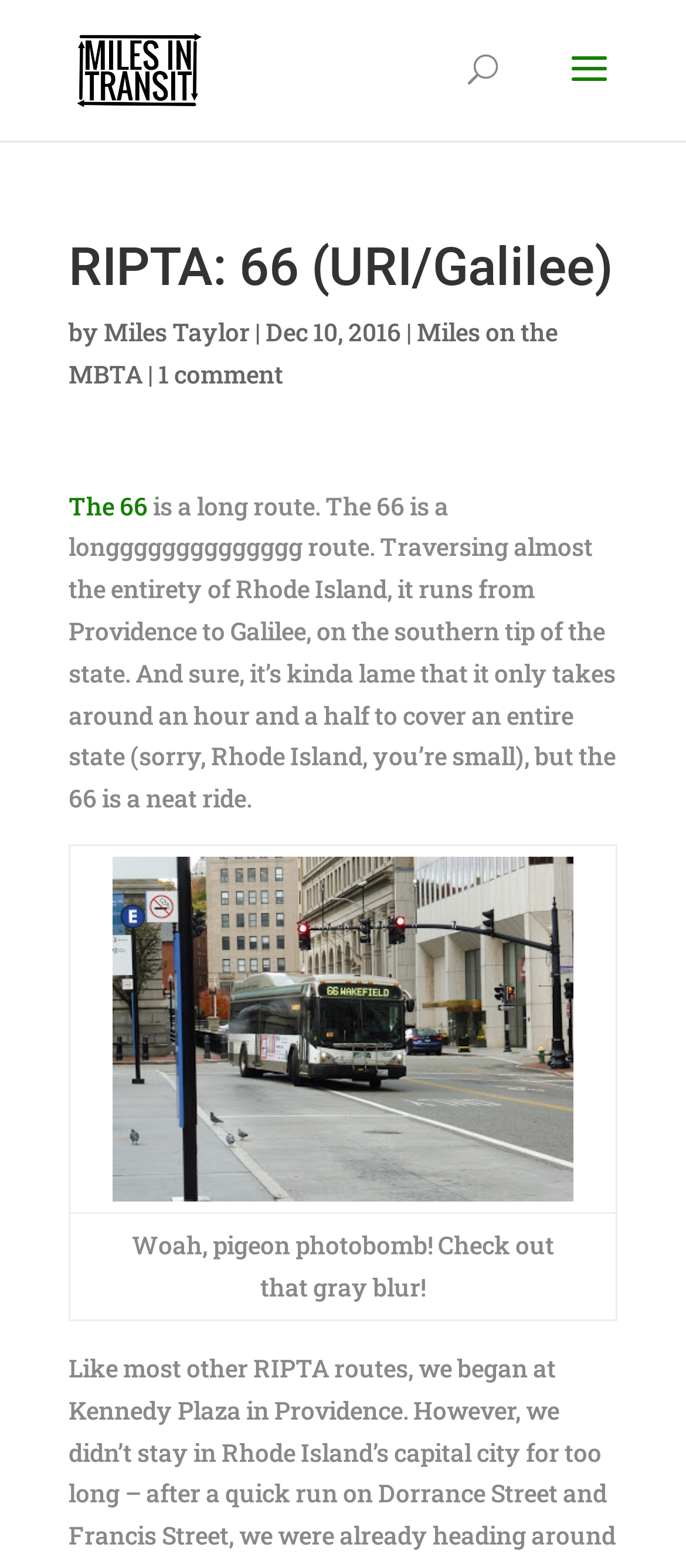Describe every aspect of the webpage comprehensively.

The webpage appears to be a blog post or article about the RIPTA 66 bus route, specifically the URI/Galilee route. At the top of the page, there is a link to "Miles in Transit" accompanied by an image with the same name. Below this, there is a search bar that spans almost the entire width of the page.

The main content of the page is headed by a title "RIPTA: 66 (URI/Galilee)" followed by the author's name "Miles Taylor" and the date "Dec 10, 2016". There is also a link to "Miles on the MBTA" and a comment section with one comment.

The article itself describes the 66 bus route, stating that it is a long route that traverses almost the entirety of Rhode Island, from Providence to Galilee. The text is accompanied by a table that takes up most of the page, containing a row with a link and an image. The image appears to be a photobomb by a pigeon, as described in the adjacent grid cell.

There are several links scattered throughout the page, including "The 66" and another link to "Miles in Transit". Overall, the page has a simple layout with a focus on the article's content.